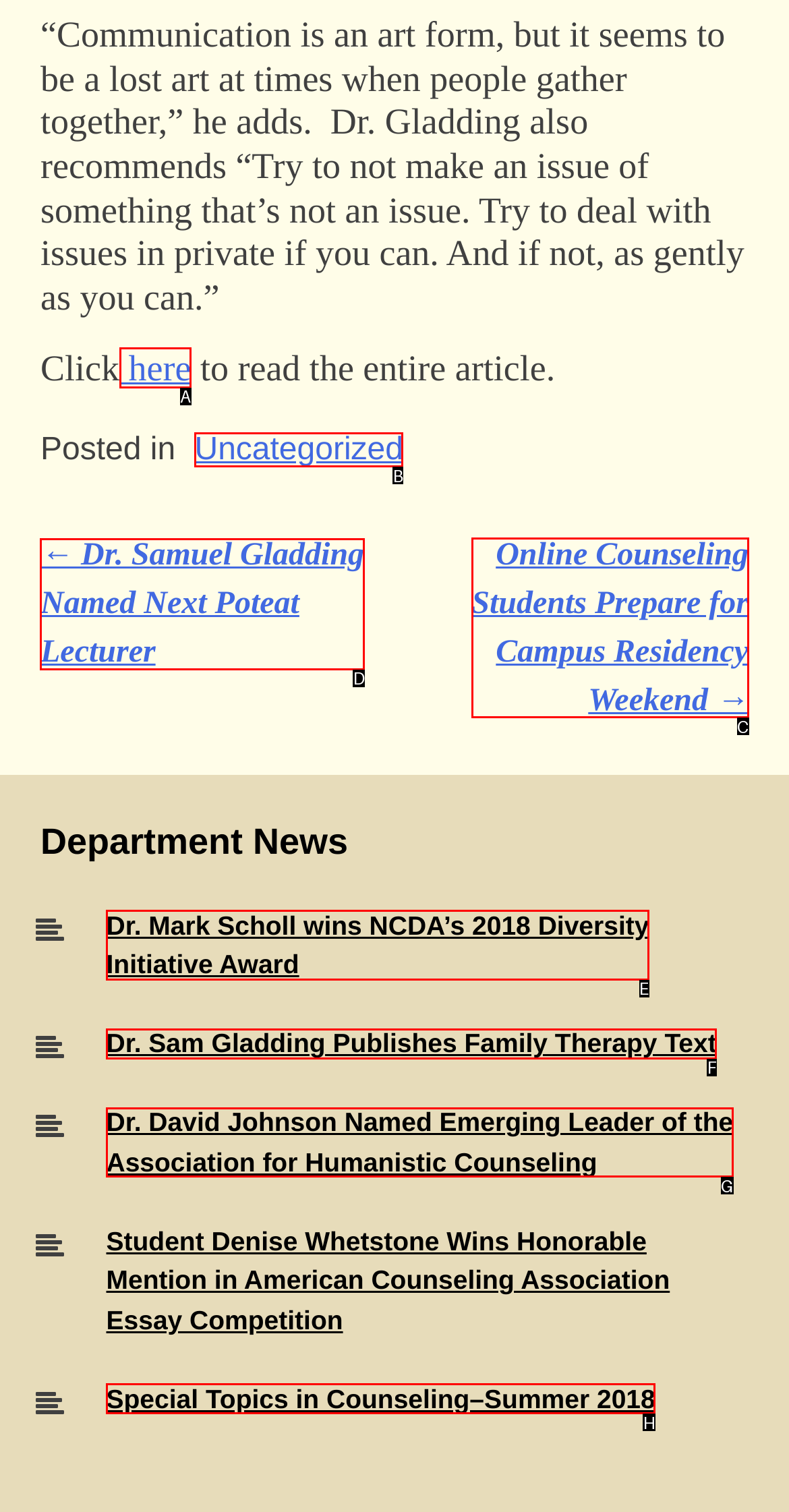Determine which UI element I need to click to achieve the following task: Go to the previous article Provide your answer as the letter of the selected option.

D